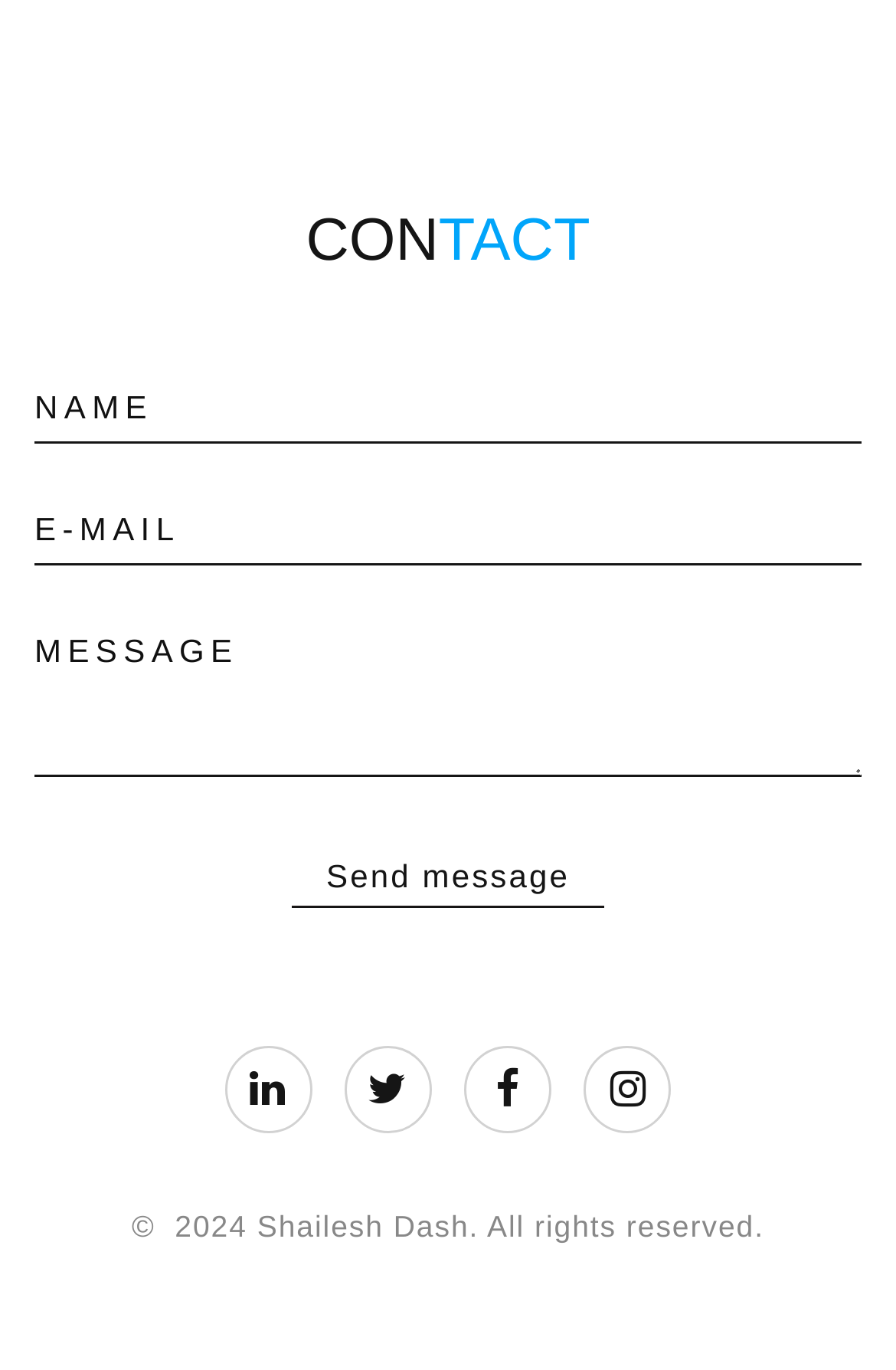Who owns the copyright?
Refer to the image and give a detailed answer to the query.

The copyright information at the bottom of the webpage mentions 'Shailesh Dash' as the owner of the copyright, along with the year 2024.